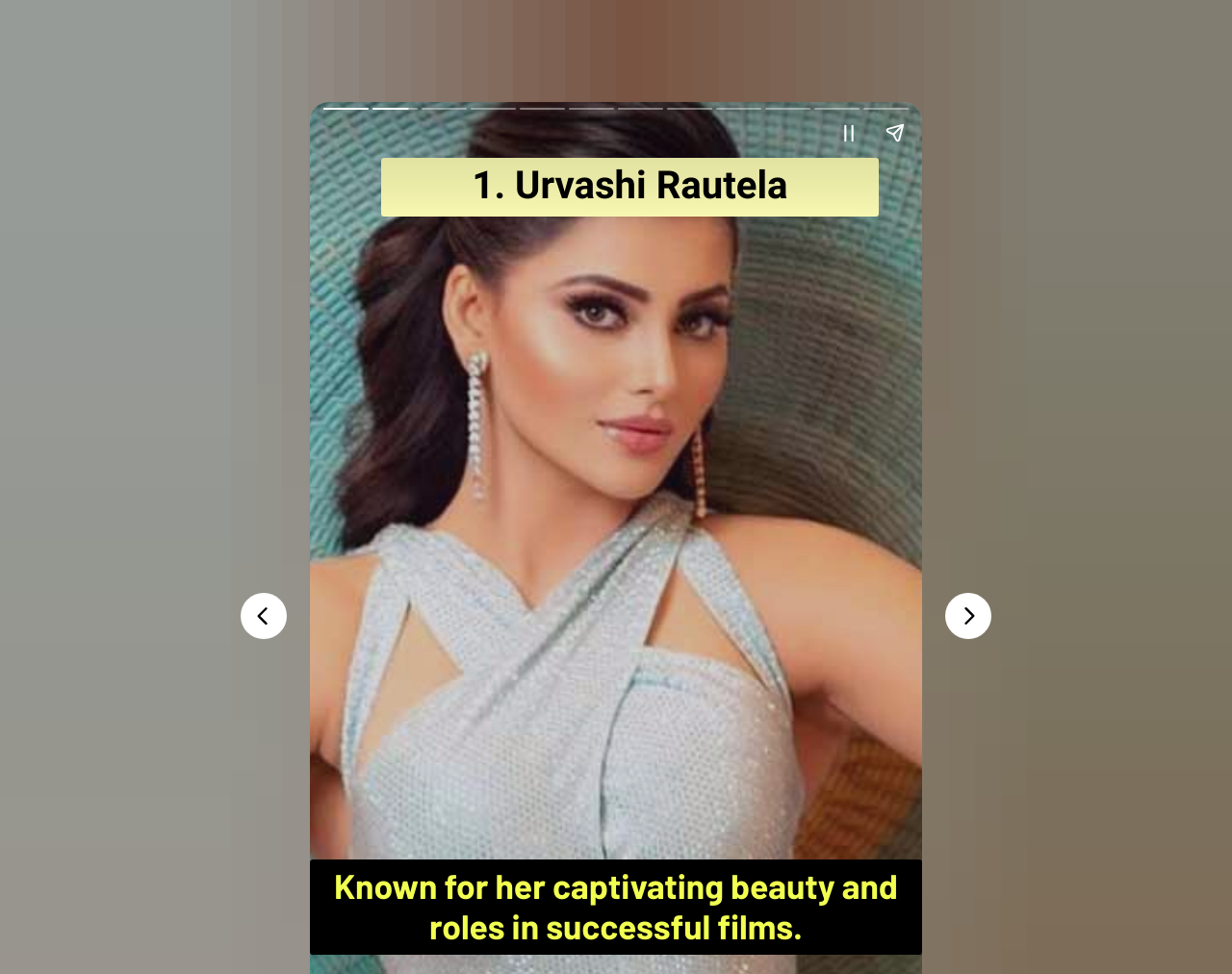Respond to the following query with just one word or a short phrase: 
How many navigation buttons are present at the bottom of the page?

2